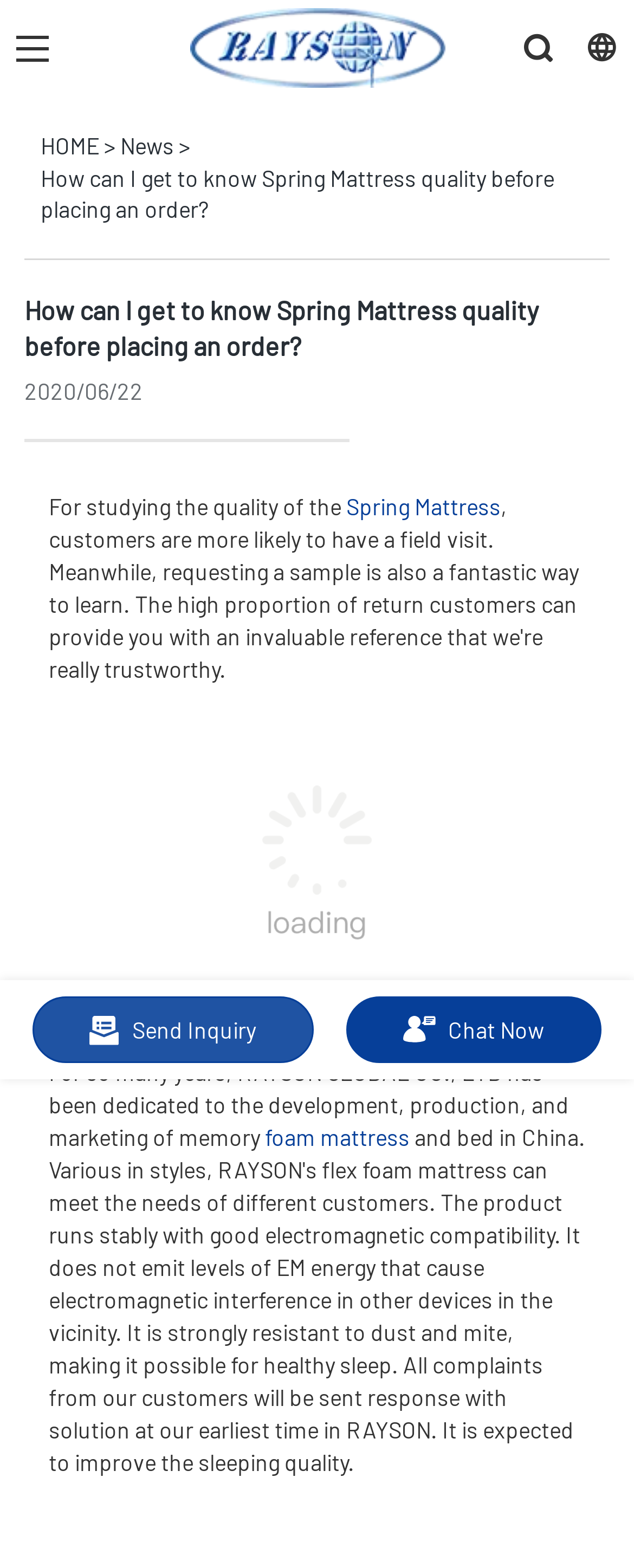Please specify the bounding box coordinates of the element that should be clicked to execute the given instruction: 'read more about Spring Mattress'. Ensure the coordinates are four float numbers between 0 and 1, expressed as [left, top, right, bottom].

[0.546, 0.314, 0.79, 0.332]